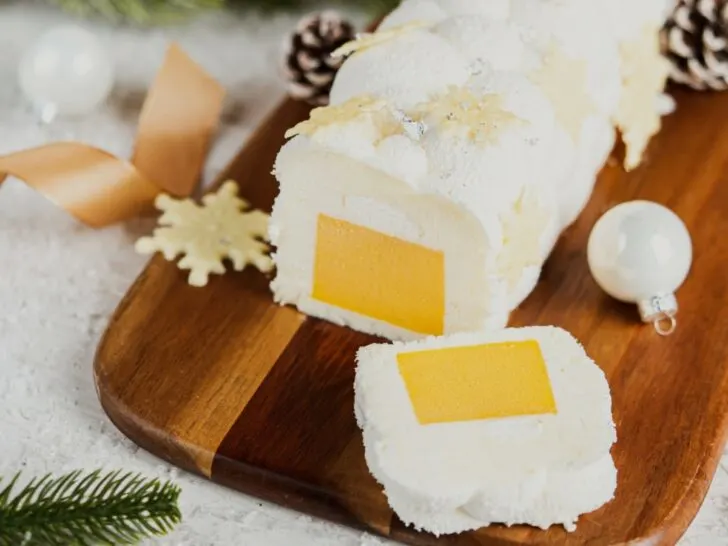Where can you find delectable gelato and gourmet treats?
Answer with a single word or phrase, using the screenshot for reference.

Amorino Boston